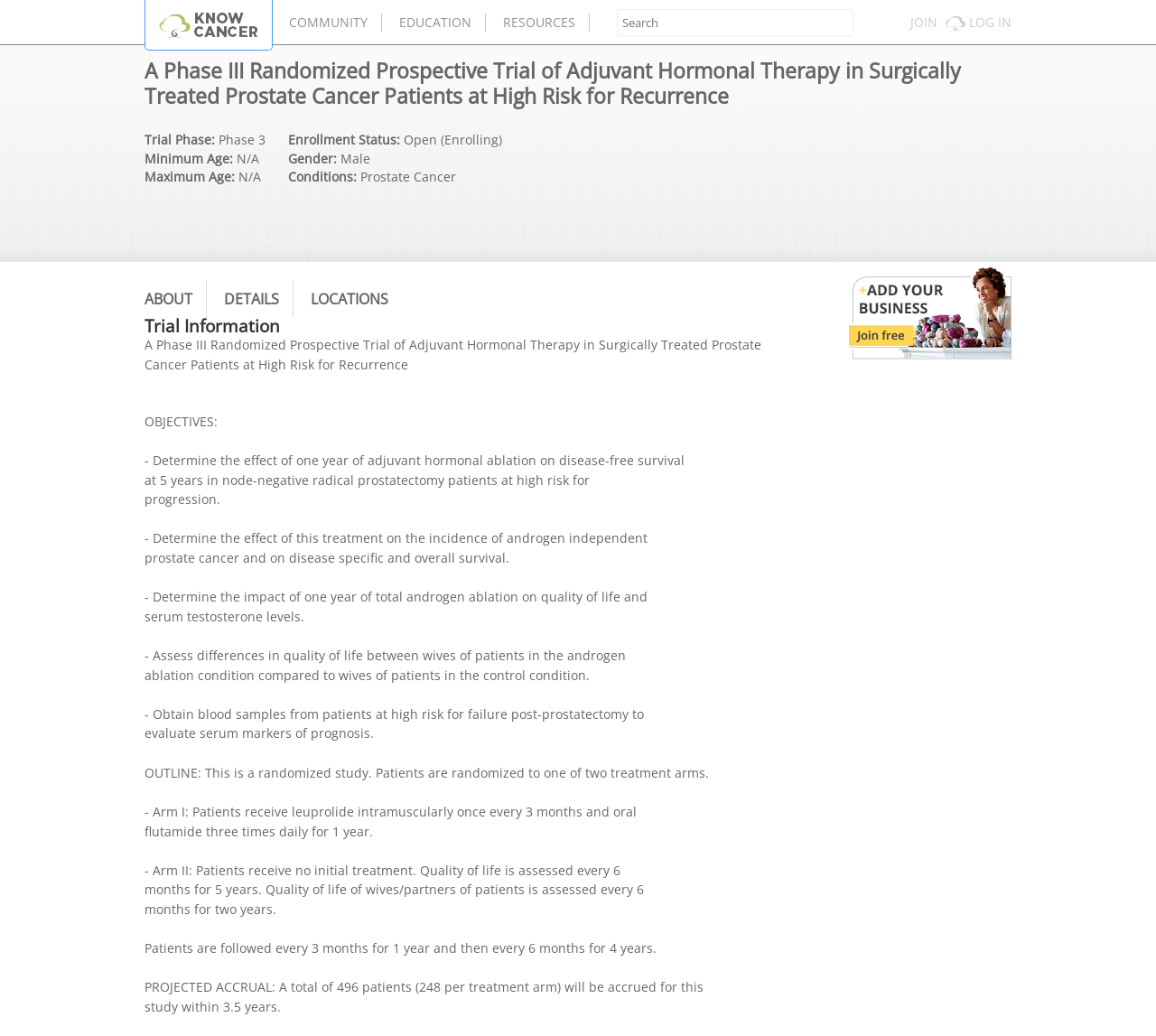Please provide a brief answer to the question using only one word or phrase: 
What is the treatment for Arm I of the trial?

Leuprolide and flutamide